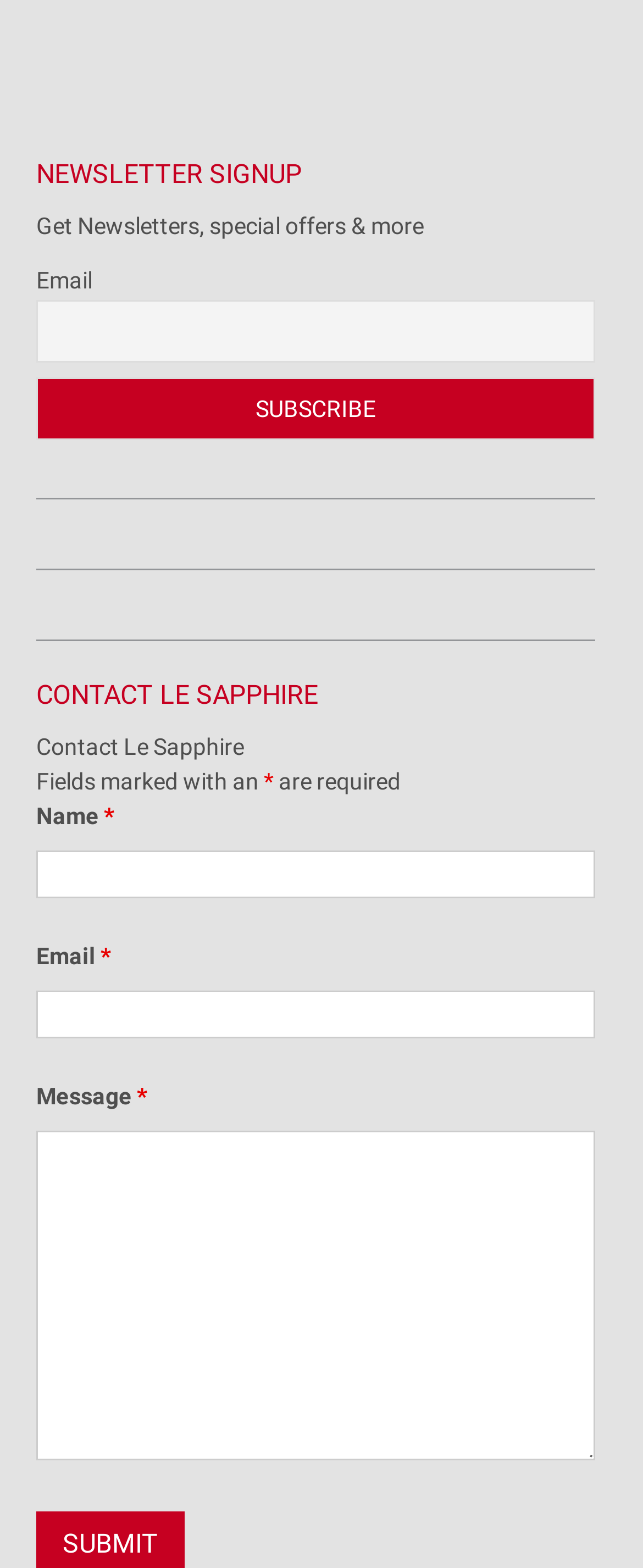Bounding box coordinates are specified in the format (top-left x, top-left y, bottom-right x, bottom-right y). All values are floating point numbers bounded between 0 and 1. Please provide the bounding box coordinate of the region this sentence describes: aria-describedby="nf-error-6" name="email"

[0.056, 0.632, 0.926, 0.663]